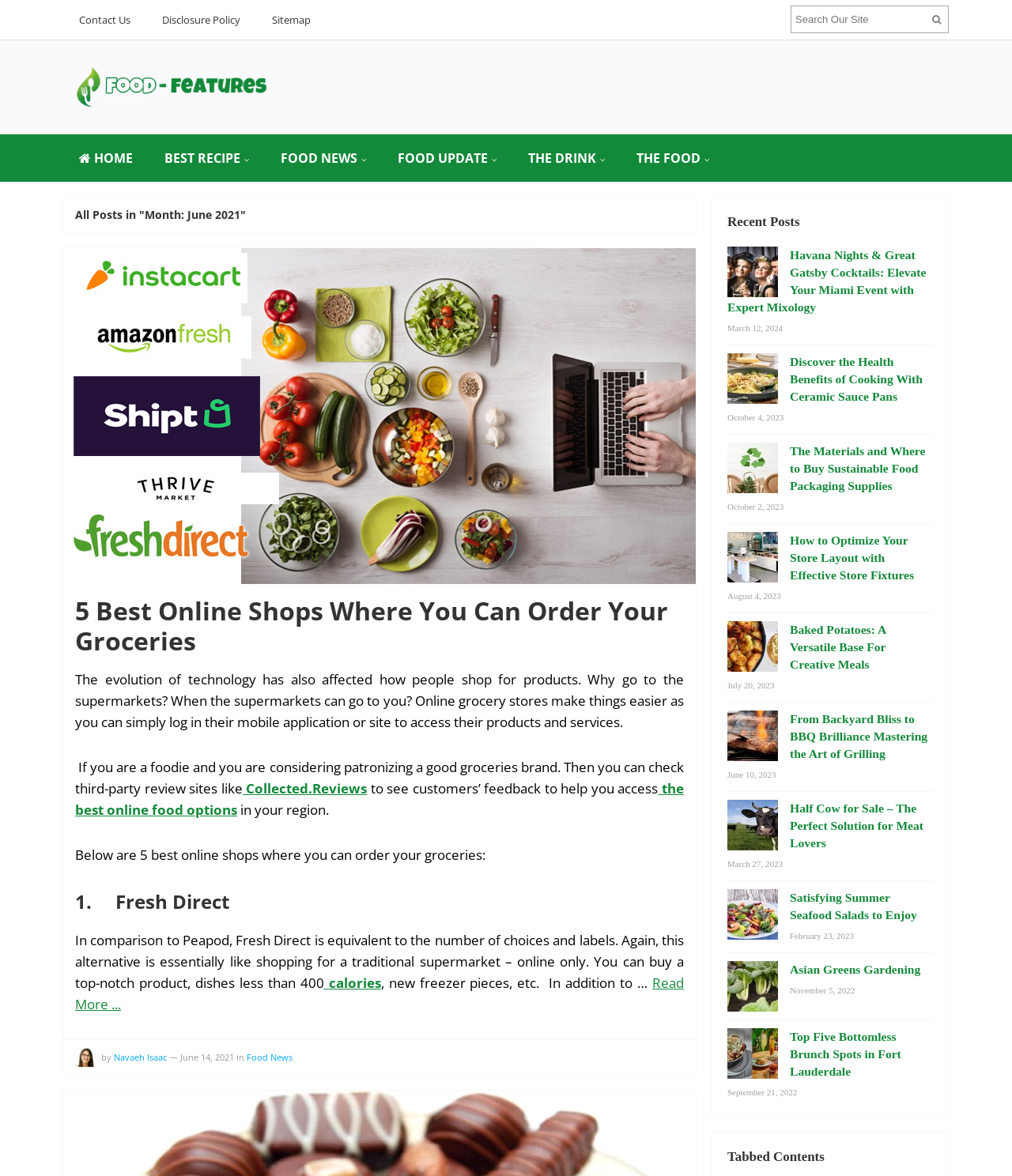Please specify the bounding box coordinates of the clickable region to carry out the following instruction: "View article about Havana Nights & Great Gatsby Cocktails: Elevate Your Miami Event with Expert Mixology". The coordinates should be four float numbers between 0 and 1, in the format [left, top, right, bottom].

[0.719, 0.21, 0.769, 0.253]